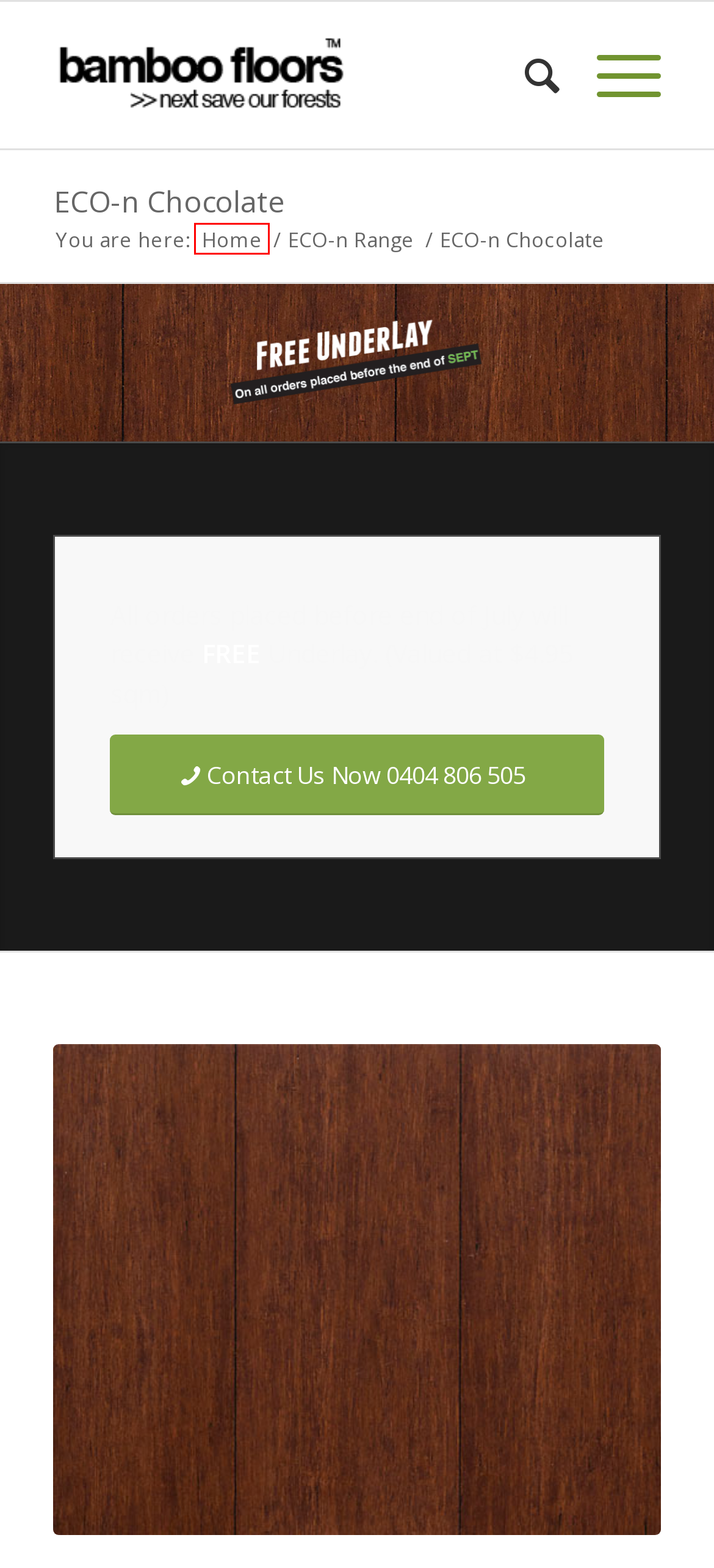Given a screenshot of a webpage with a red bounding box highlighting a UI element, choose the description that best corresponds to the new webpage after clicking the element within the red bounding box. Here are your options:
A. Contact – Bamboo Floors
B. ECO-n Natural – Bamboo Floors
C. ECO-n Roasted Coffee – Bamboo Floors
D. Sample Request Form – Bamboo Floors
E. Moso Flooring – Bamboo Floors
F. ECO-n Loft – Bamboo Floors
G. Bamboo Floors – Bamboo Flooring Australia
H. ECO-n Coffee – Bamboo Floors

G